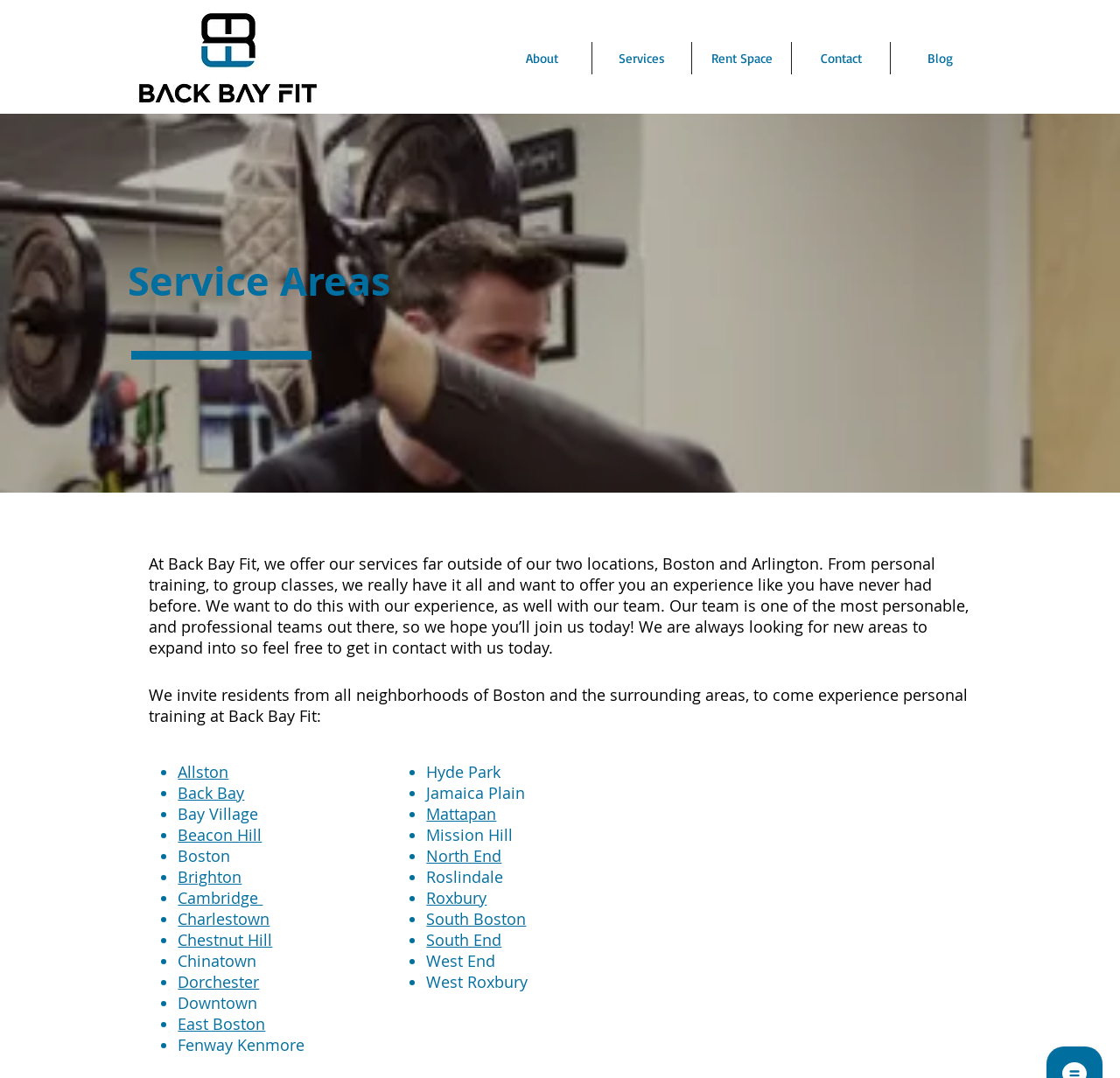Please find and report the bounding box coordinates of the element to click in order to perform the following action: "View services offered". The coordinates should be expressed as four float numbers between 0 and 1, in the format [left, top, right, bottom].

[0.529, 0.039, 0.617, 0.069]